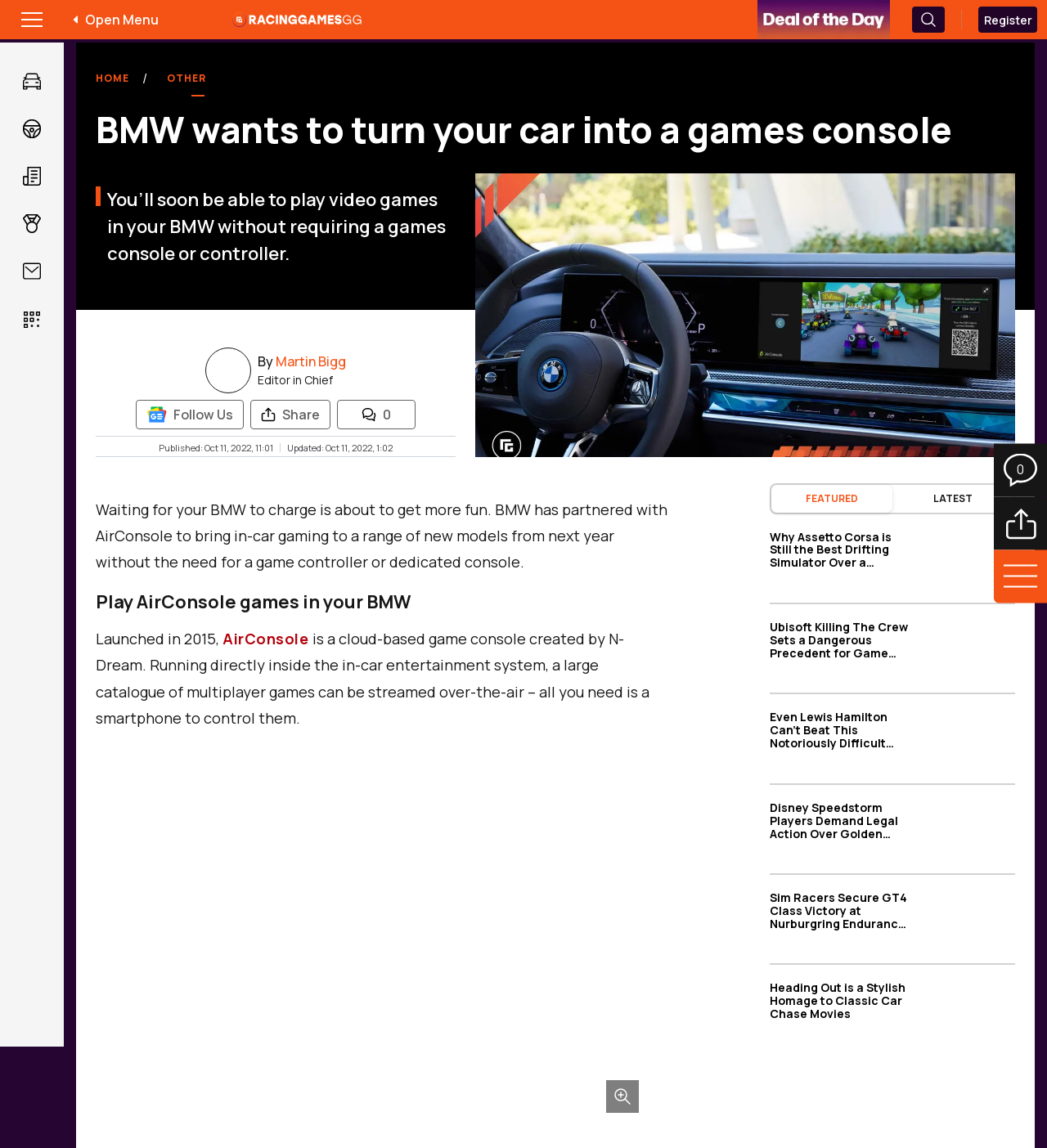Please determine the bounding box coordinates for the UI element described here. Use the format (top-left x, top-left y, bottom-right x, bottom-right y) with values bounded between 0 and 1: Newsletter

[0.012, 0.219, 0.048, 0.255]